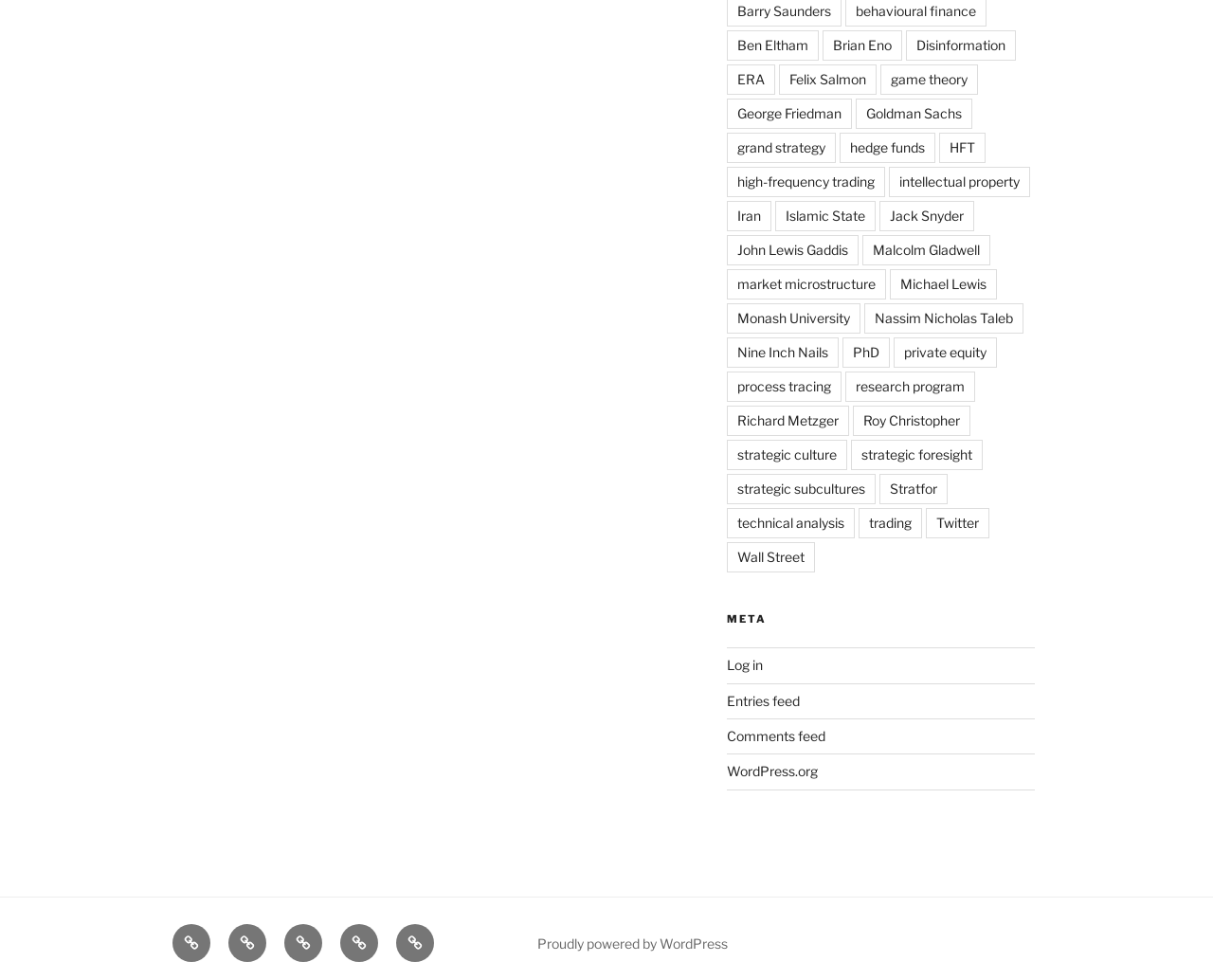For the given element description PhD, determine the bounding box coordinates of the UI element. The coordinates should follow the format (top-left x, top-left y, bottom-right x, bottom-right y) and be within the range of 0 to 1.

[0.694, 0.344, 0.733, 0.375]